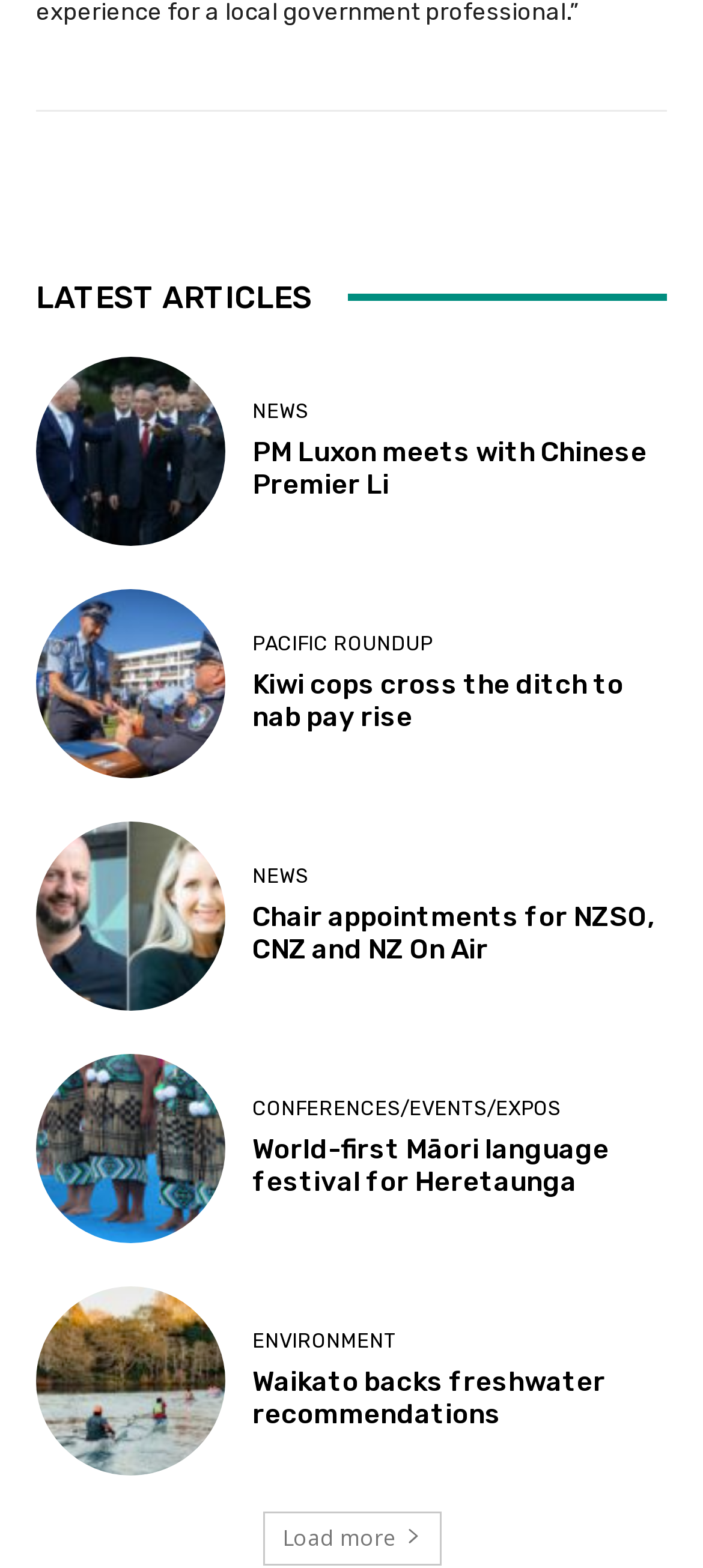Find the bounding box coordinates for the element that must be clicked to complete the instruction: "Explore the Environment section". The coordinates should be four float numbers between 0 and 1, indicated as [left, top, right, bottom].

[0.359, 0.849, 0.564, 0.861]